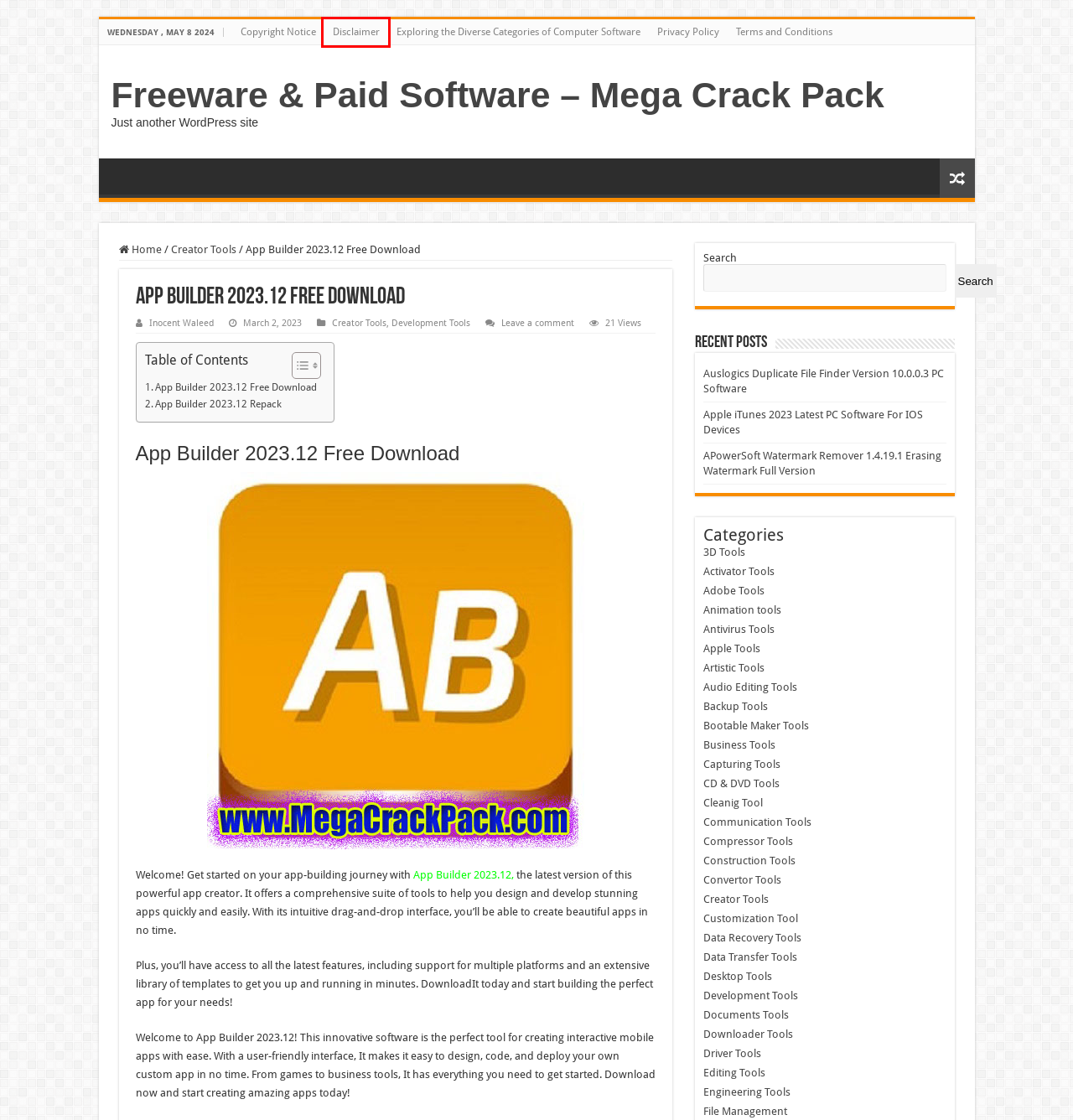You are provided with a screenshot of a webpage where a red rectangle bounding box surrounds an element. Choose the description that best matches the new webpage after clicking the element in the red bounding box. Here are the choices:
A. Auslogics Duplicate File Finder Version 10 Full Pack Free
B. File Management - Freeware & Paid Software - Mega Crack Pack
C. Activator Tools - Freeware & Paid Software - Mega Crack Pack
D. Terms and Conditions - Freeware & Paid Software - Mega Crack Pack
E. Compressor Tools - Freeware & Paid Software - Mega Crack Pack
F. 3D Tools - Freeware & Paid Software - Mega Crack Pack
G. Disclaimer - Freeware & Paid Software - Mega Crack Pack
H. CD & DVD Tools - Freeware & Paid Software - Mega Crack Pack

G